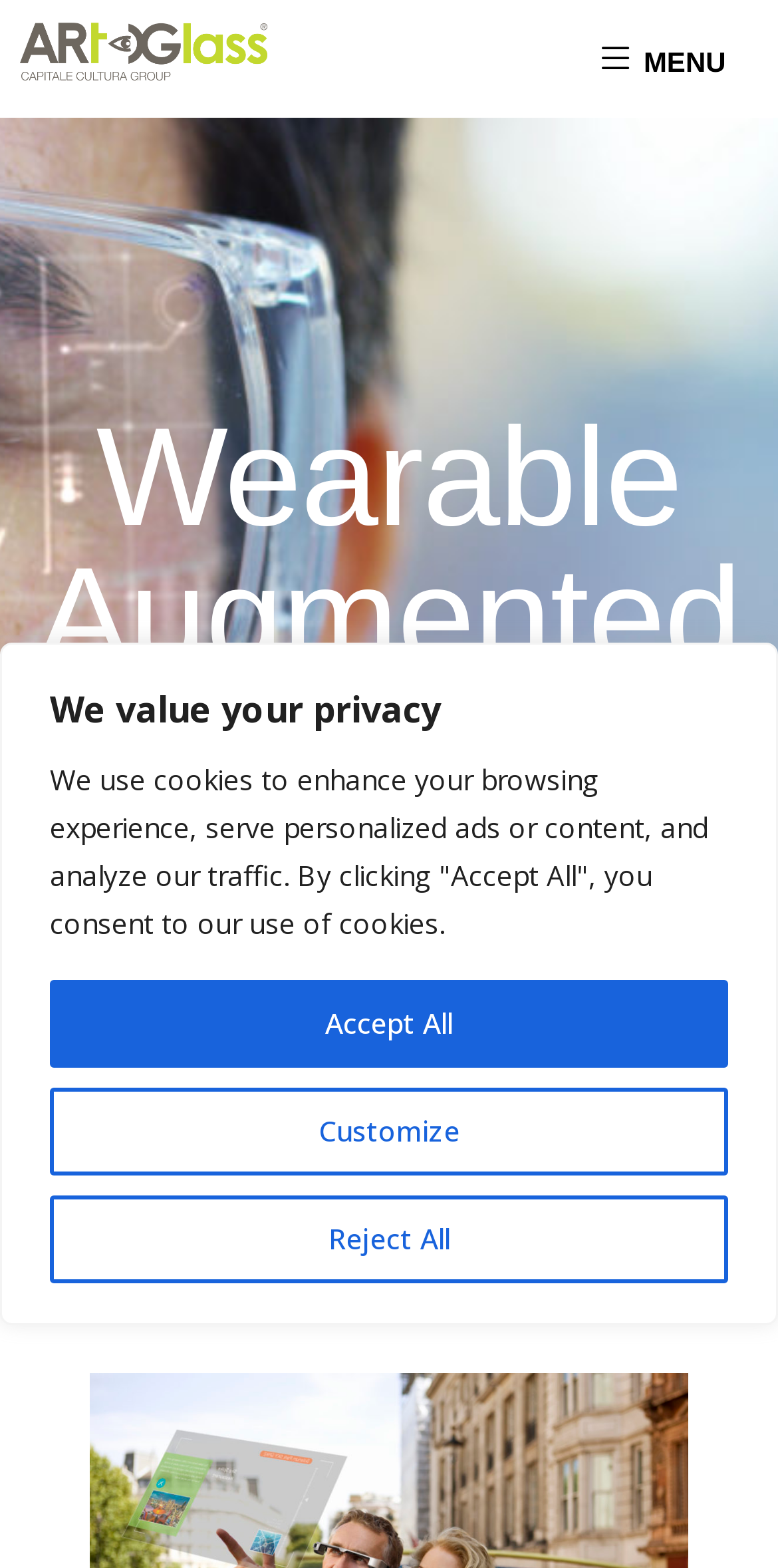Give a concise answer of one word or phrase to the question: 
How many buttons are present in the cookie consent section?

3